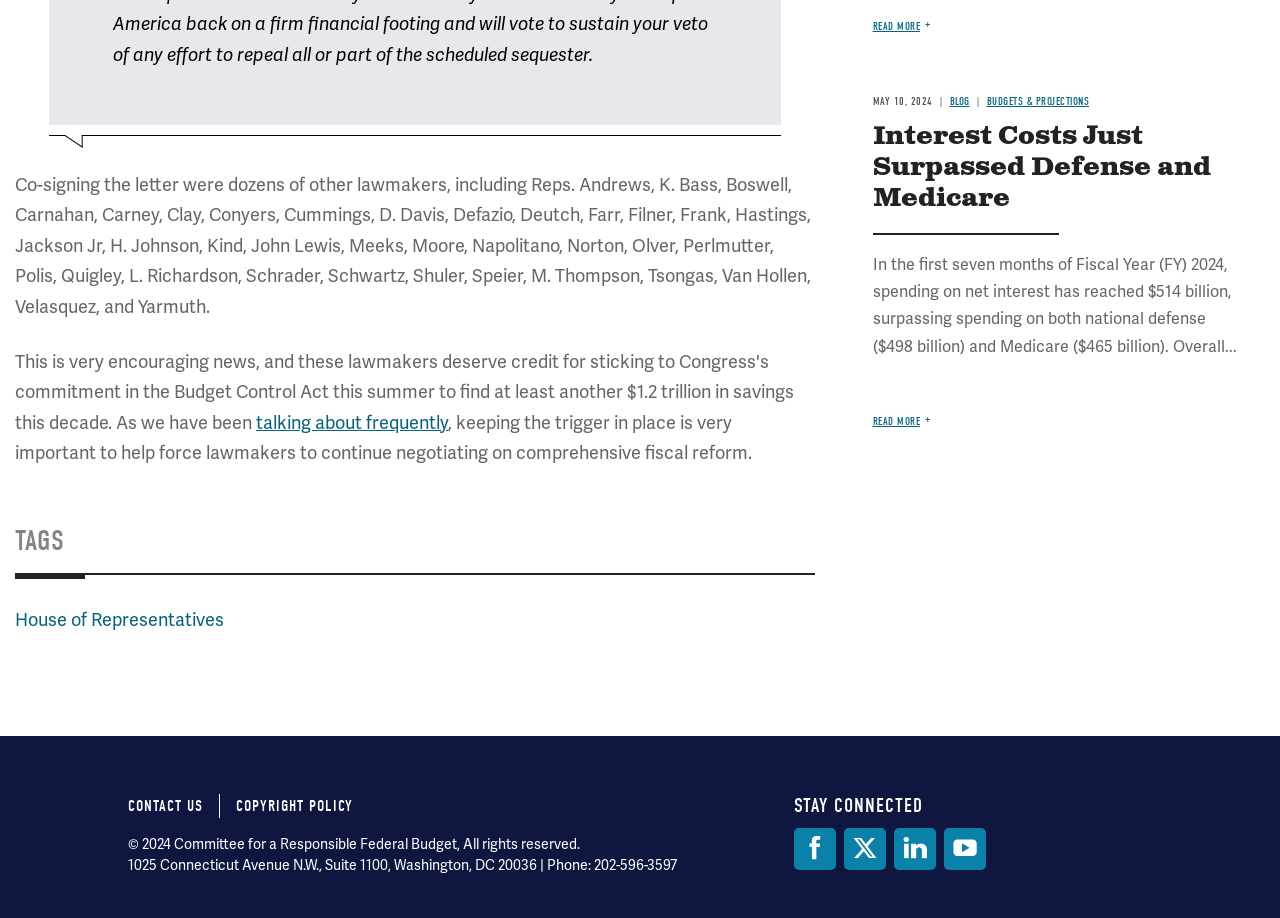Determine the bounding box coordinates of the clickable region to carry out the instruction: "Read more about Debt Surges With Extensions".

[0.682, 0.022, 0.727, 0.036]